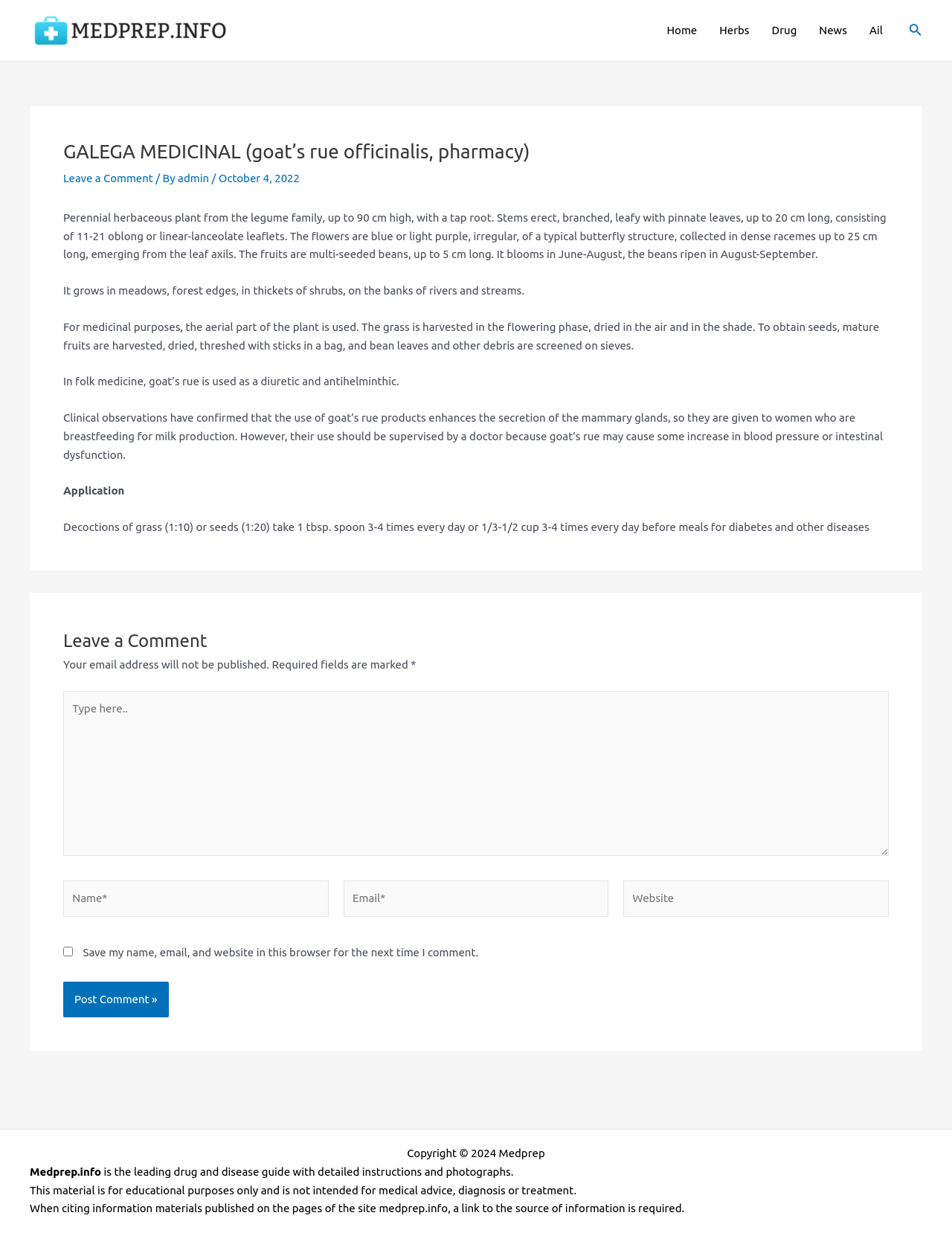Highlight the bounding box of the UI element that corresponds to this description: "October 2018".

None